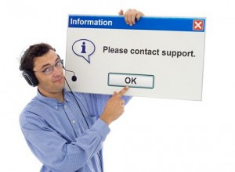Present an elaborate depiction of the scene captured in the image.

The image features a man wearing a headset, holding up a large sign that resembles a computer dialog box. The sign displays an "Information" message along with a speech bubble icon, reading "Please contact support," and a prominent "OK" button. This visual representation highlights the importance of reaching out for help when encountering technical difficulties, suggesting that users should not hesitate to seek assistance with their IT issues. The man's confident pose and direct pointing gesture emphasize the call to action for users to engage with support services for timely help.